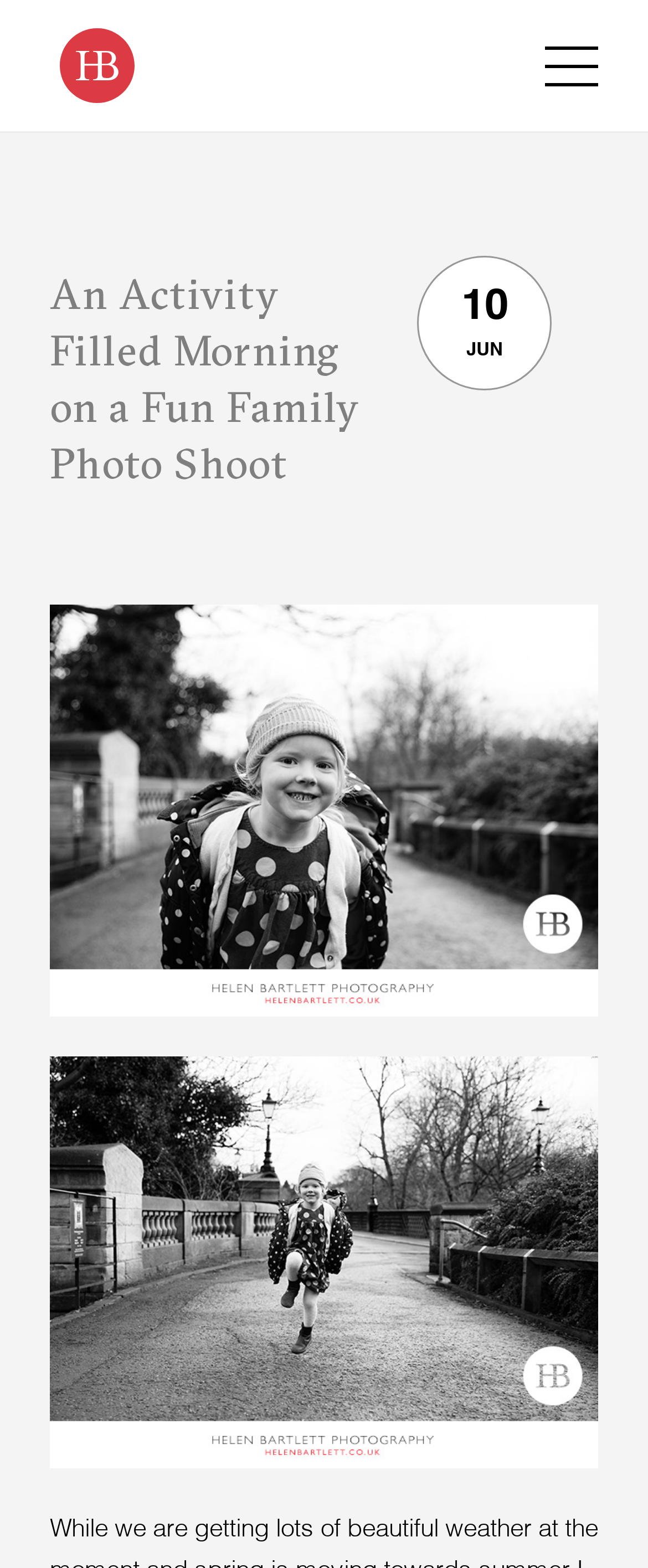Provide a comprehensive description of the webpage.

The webpage appears to be a blog post about a family photography session. At the top, there is a link to the author's name, "Helen Bartlett", accompanied by an image of the same name. Below this, there is a header section that spans almost the entire width of the page. Within this section, there is a heading that reads "An Activity Filled Morning on a Fun Family Photo Shoot". To the right of the heading, there are two pieces of text: "10" and "JUN", which likely represent the date of the post.

Below the header section, there are two large images that take up most of the page's width. These images are likely from the family photography session being discussed in the blog post. The images are stacked vertically, with the top one taking up about half of the page's height and the bottom one taking up the remaining half.